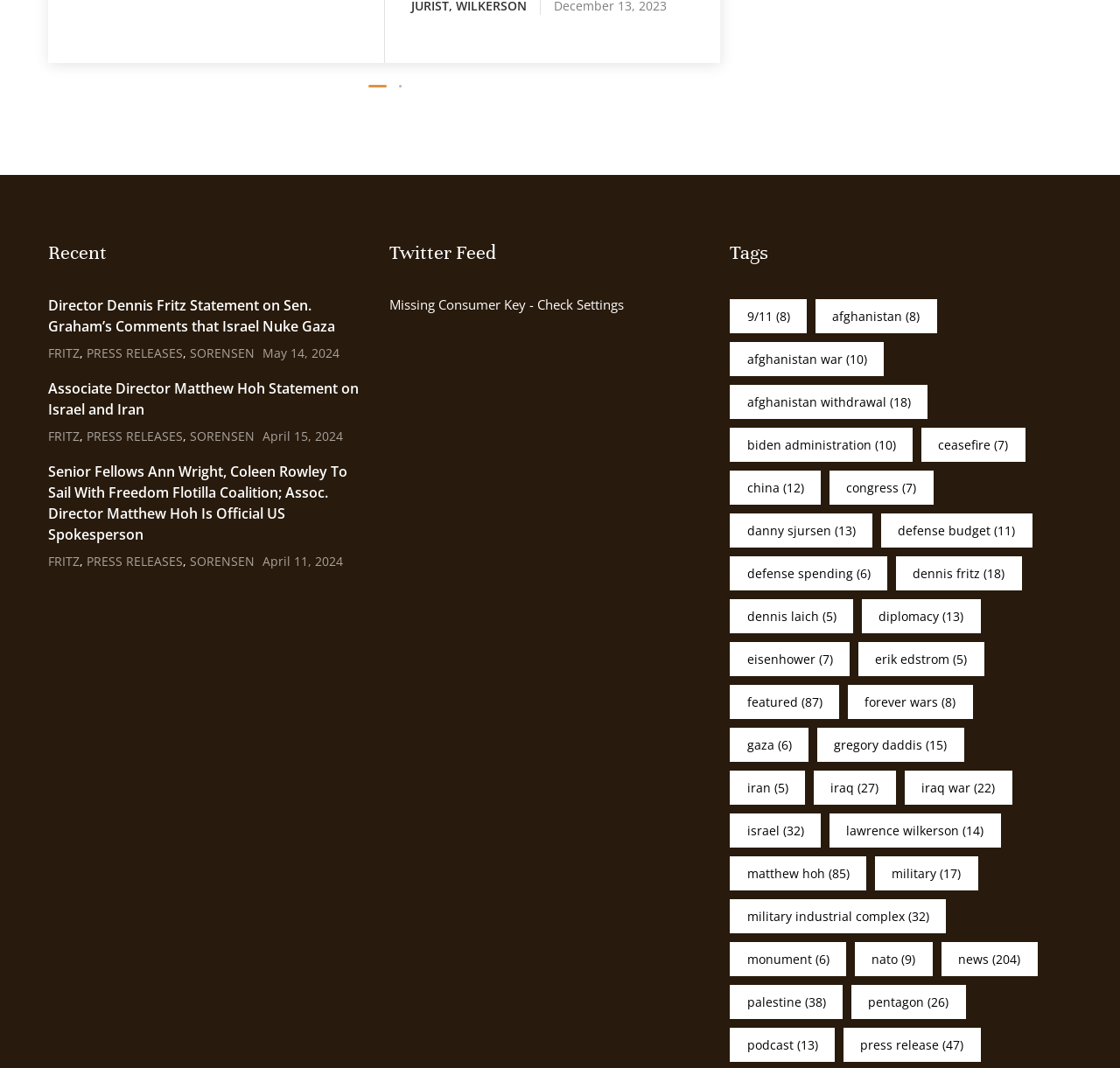Answer the question below with a single word or a brief phrase: 
How many tabs are in the tablist?

2